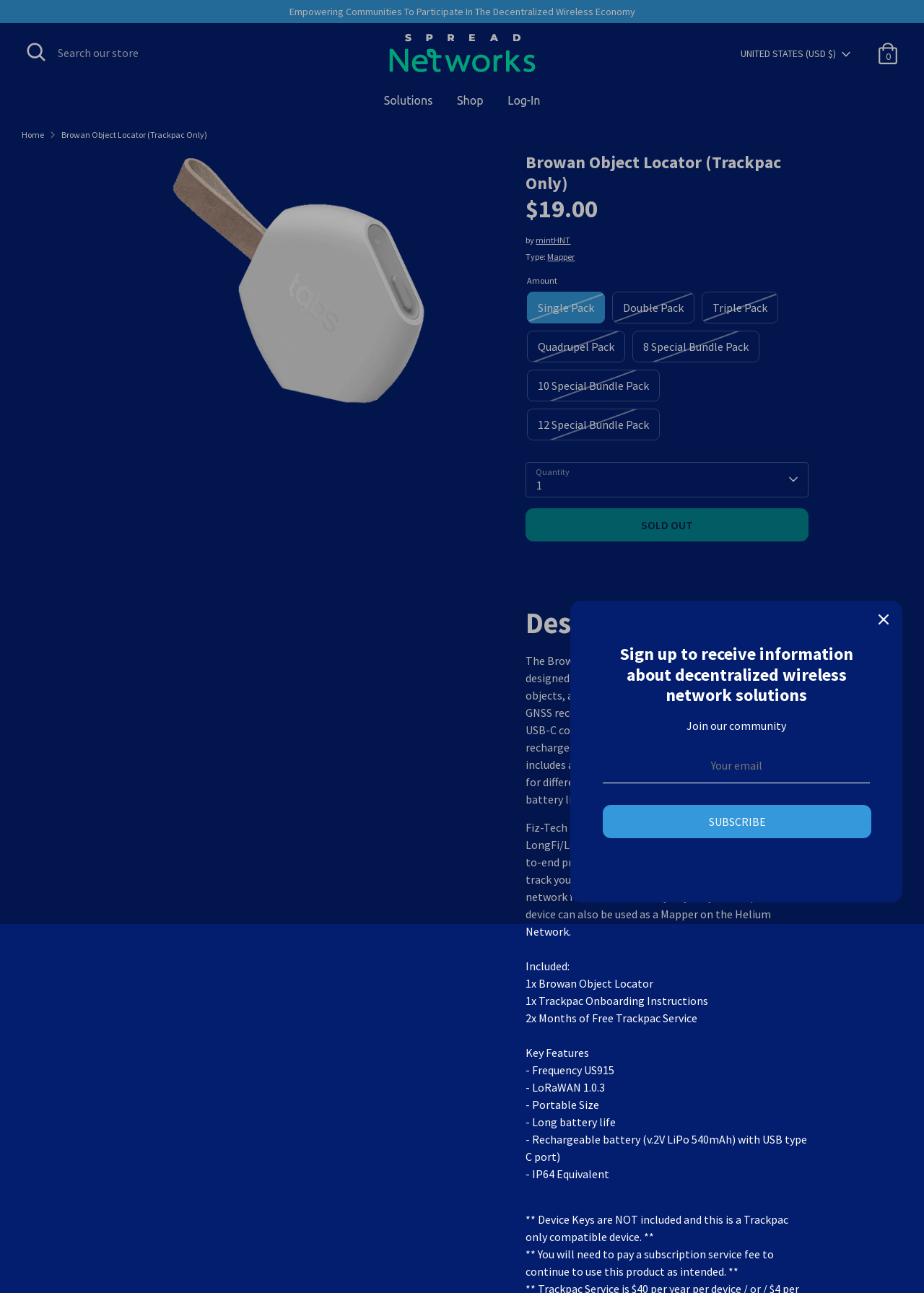Locate the primary headline on the webpage and provide its text.

Browan Object Locator (Trackpac Only)